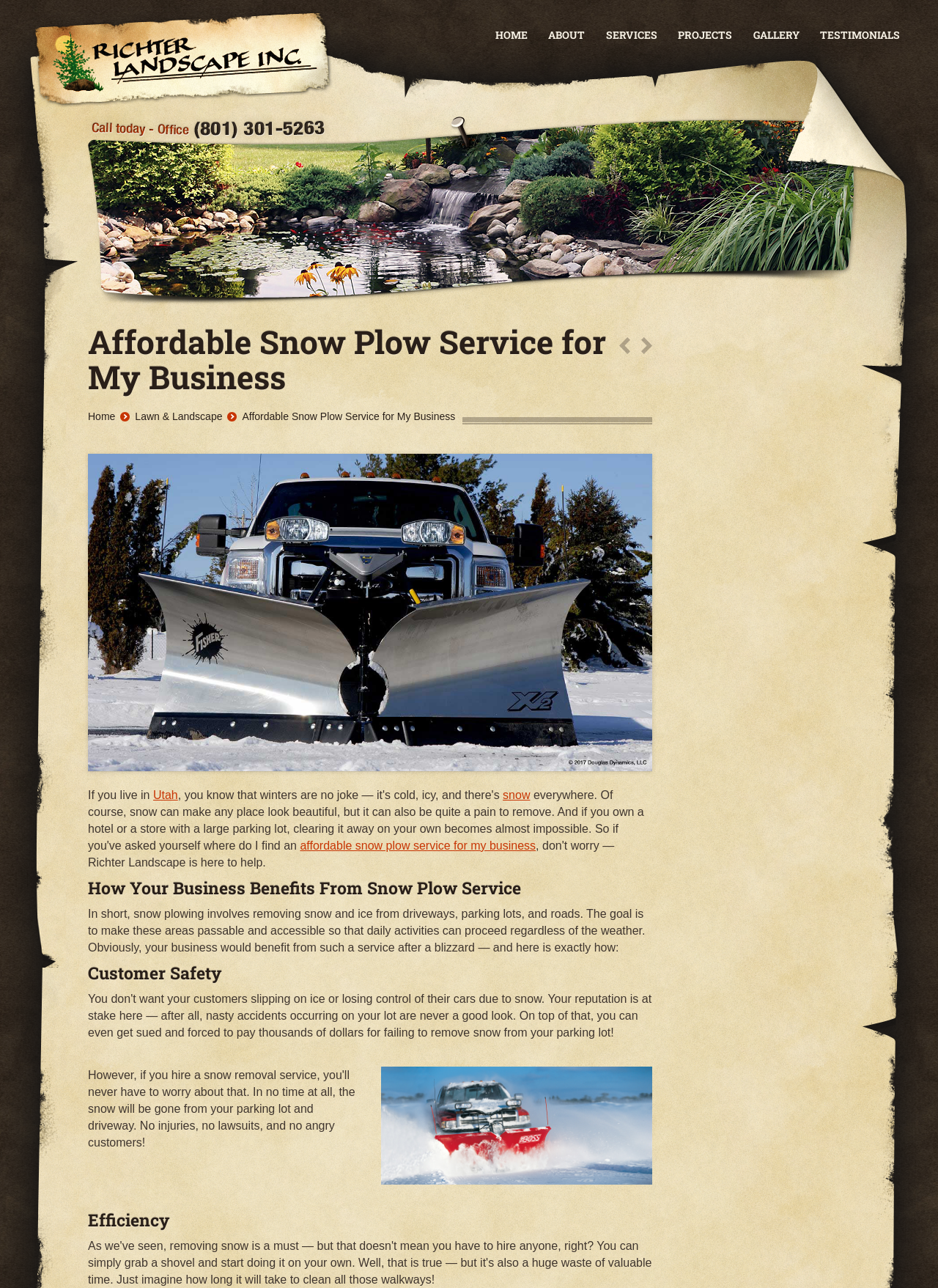Extract the bounding box coordinates for the described element: "GalleryGallery". The coordinates should be represented as four float numbers between 0 and 1: [left, top, right, bottom].

[0.793, 0.017, 0.861, 0.038]